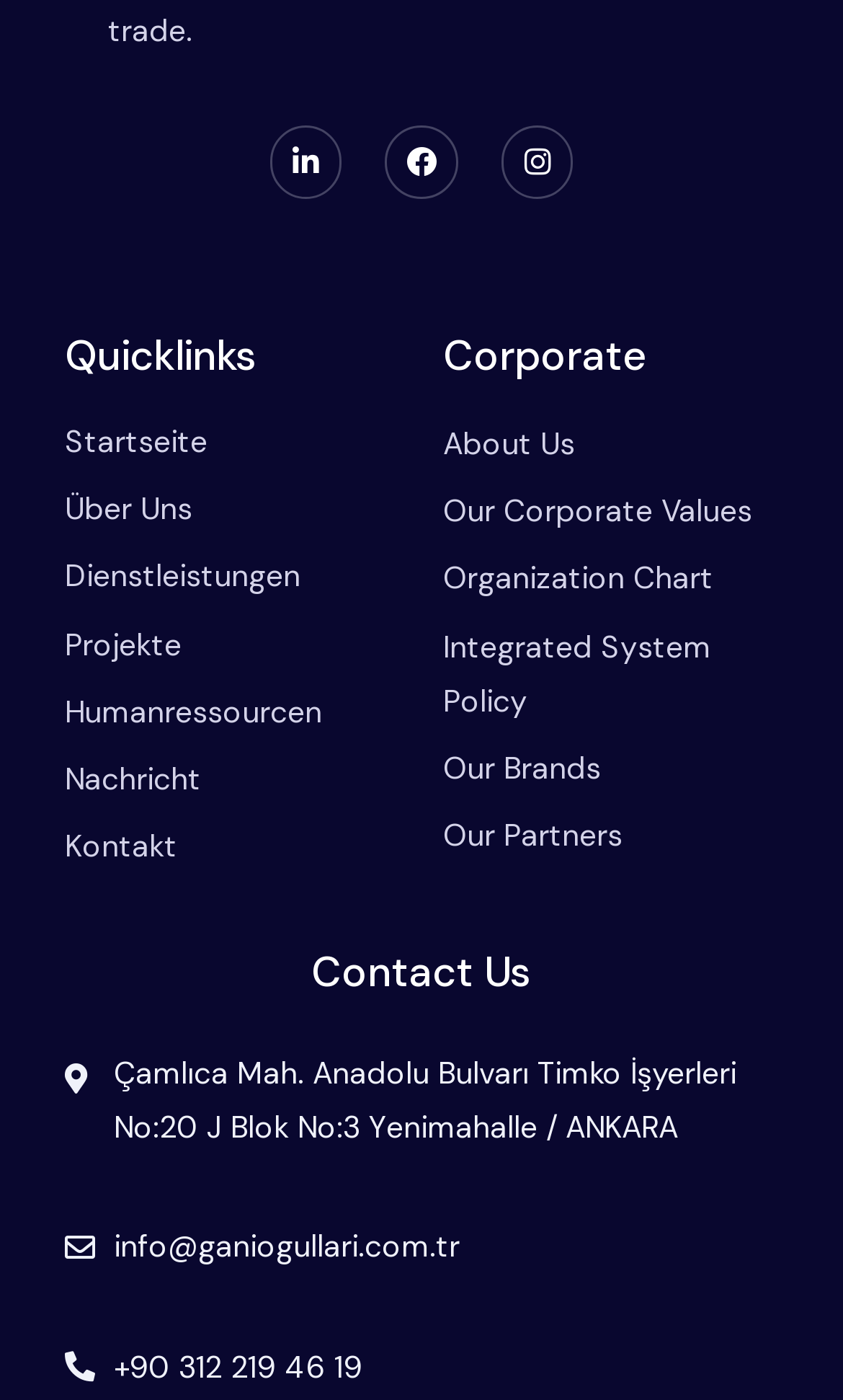Analyze the image and answer the question with as much detail as possible: 
How many social media links are there?

I counted the number of social media links at the top of the webpage, which are LinkedIn, Facebook, and Instagram.